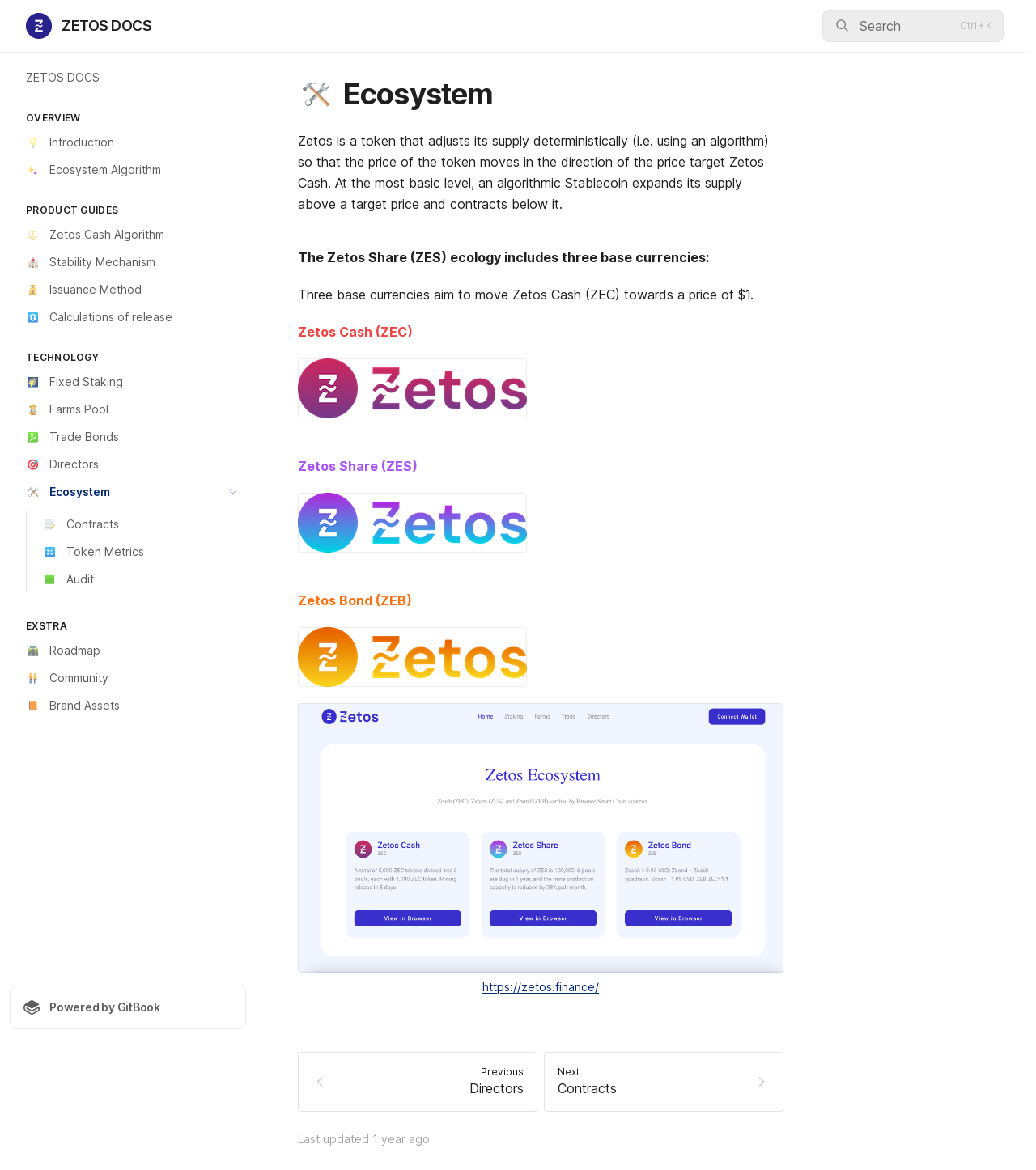Please predict the bounding box coordinates of the element's region where a click is necessary to complete the following instruction: "View ecosystem algorithm". The coordinates should be represented by four float numbers between 0 and 1, i.e., [left, top, right, bottom].

[0.009, 0.134, 0.238, 0.156]